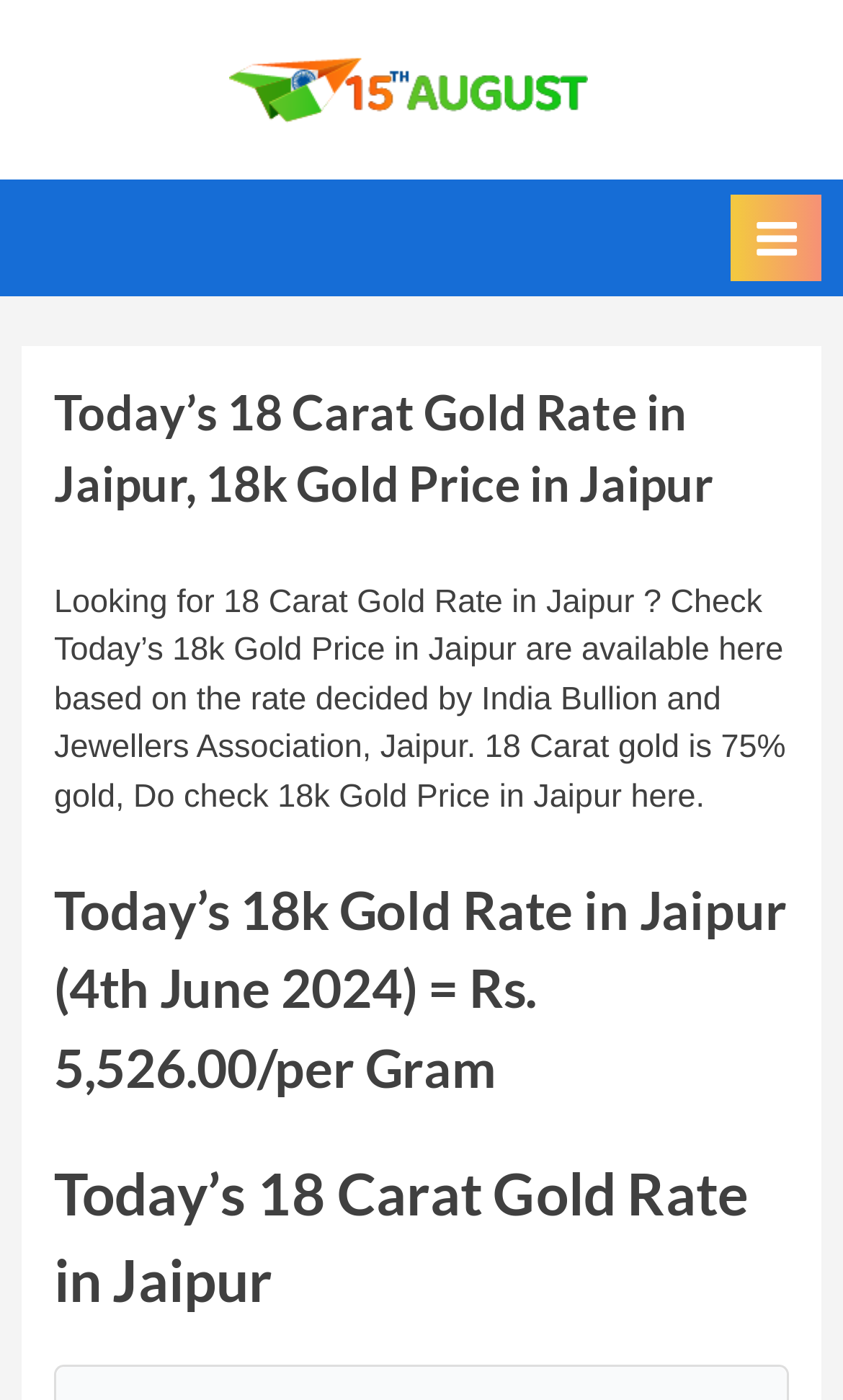Please provide a brief answer to the question using only one word or phrase: 
What is the name of the website?

15August.in